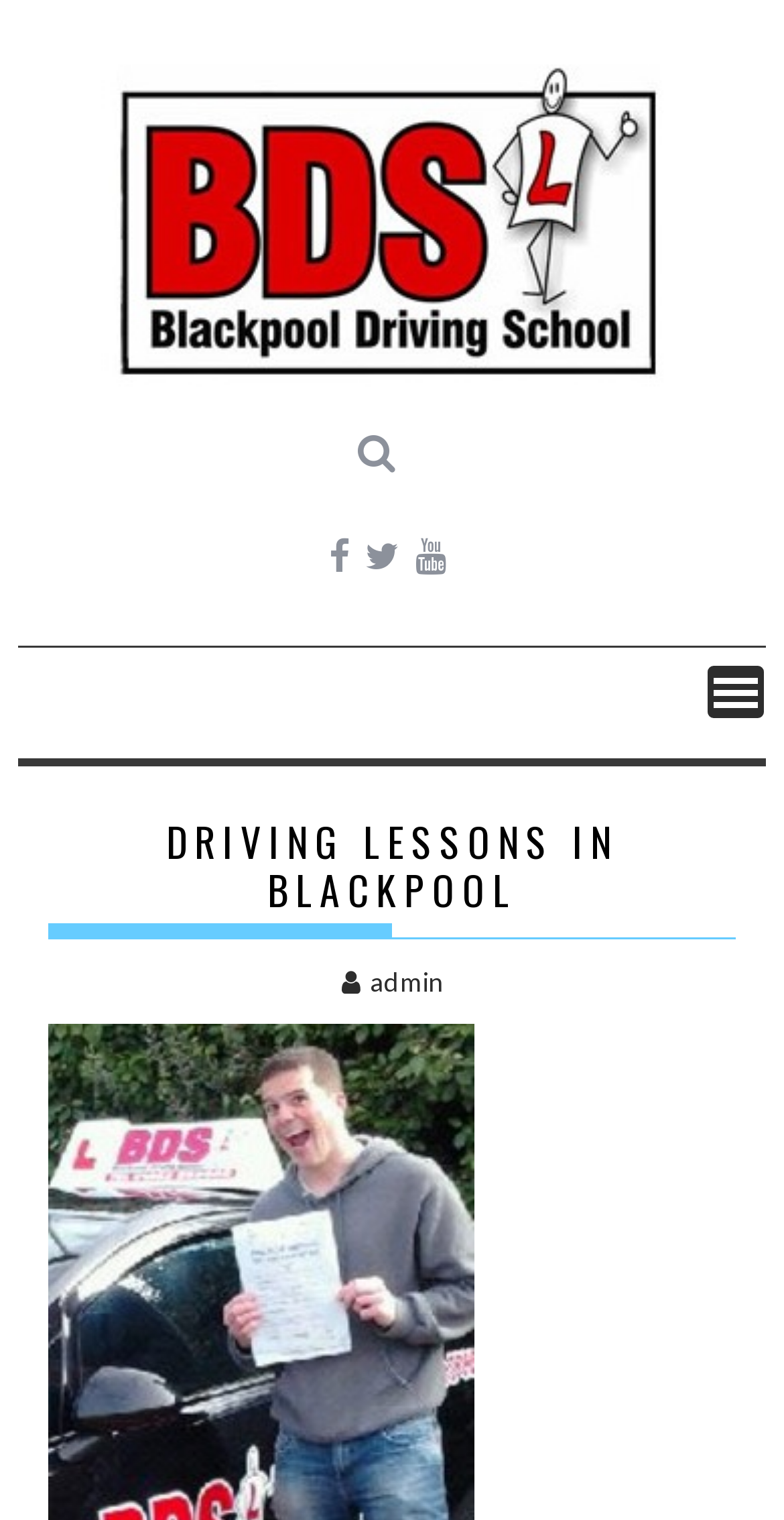How many social media links are there?
From the details in the image, provide a complete and detailed answer to the question.

There are four social media links, represented by icons, located near the top of the webpage. These icons are '', '', '', and ''.